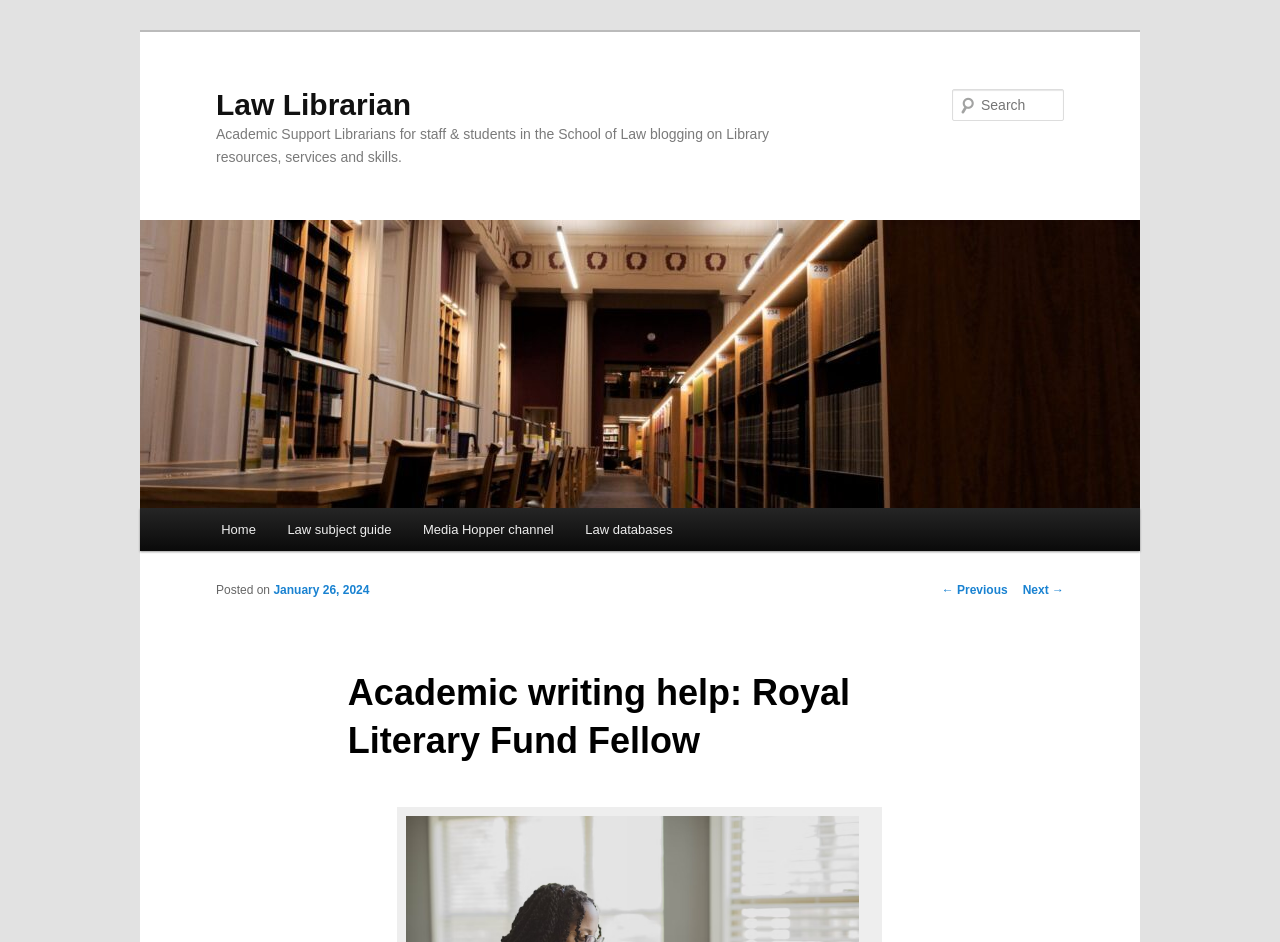Find the bounding box coordinates of the clickable area that will achieve the following instruction: "Download the 'On Lisp' book".

None